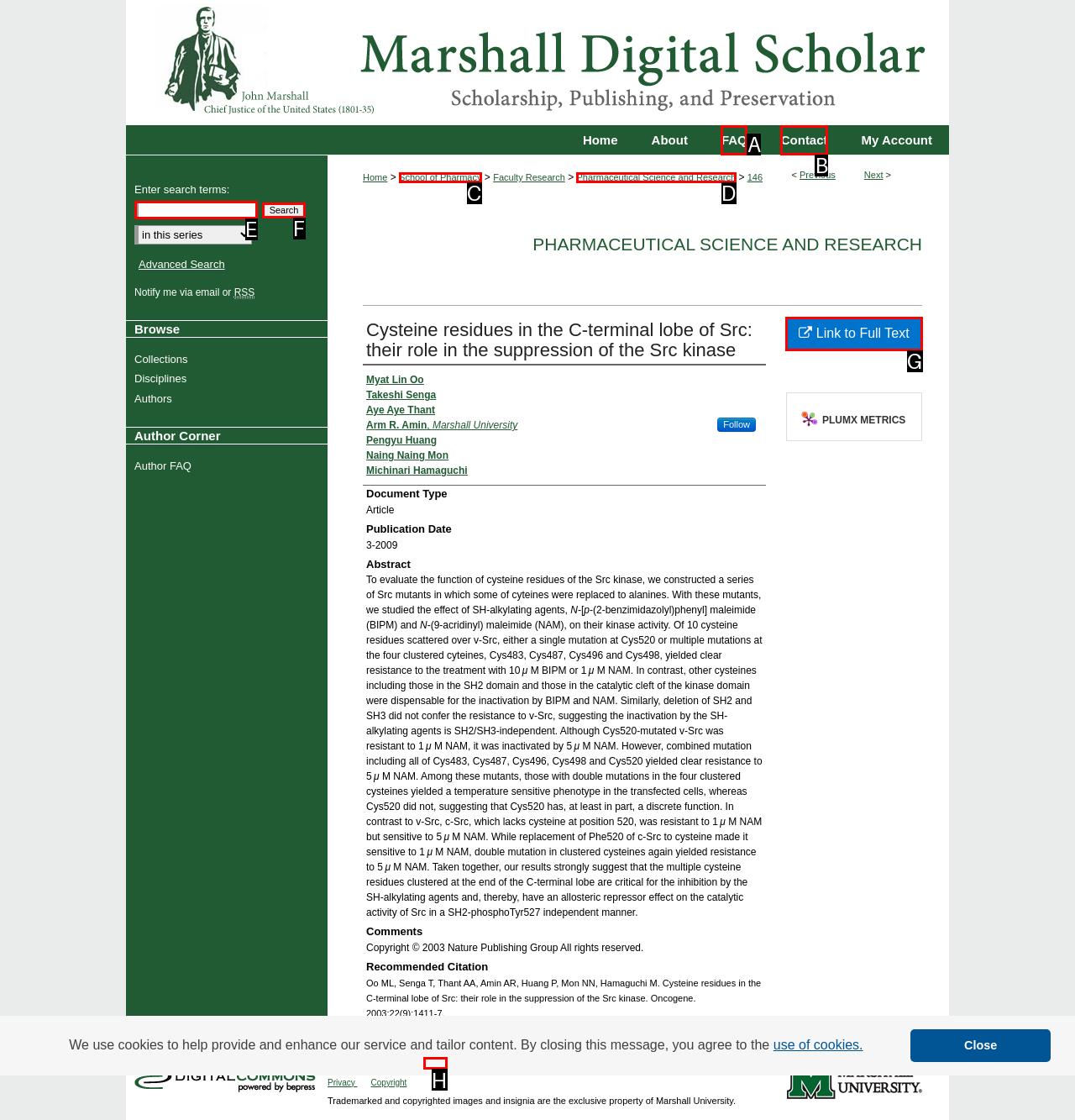From the given options, indicate the letter that corresponds to the action needed to complete this task: View the full text of the article. Respond with only the letter.

G